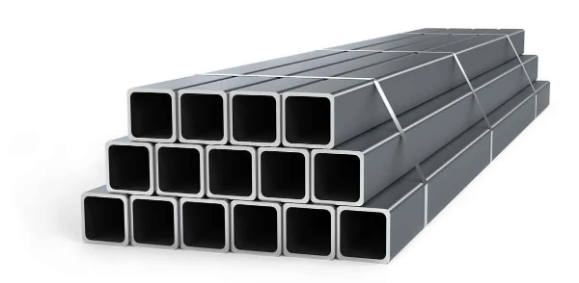What industries use steel square tubing?
Please provide a single word or phrase answer based on the image.

Construction, manufacturing, infrastructure